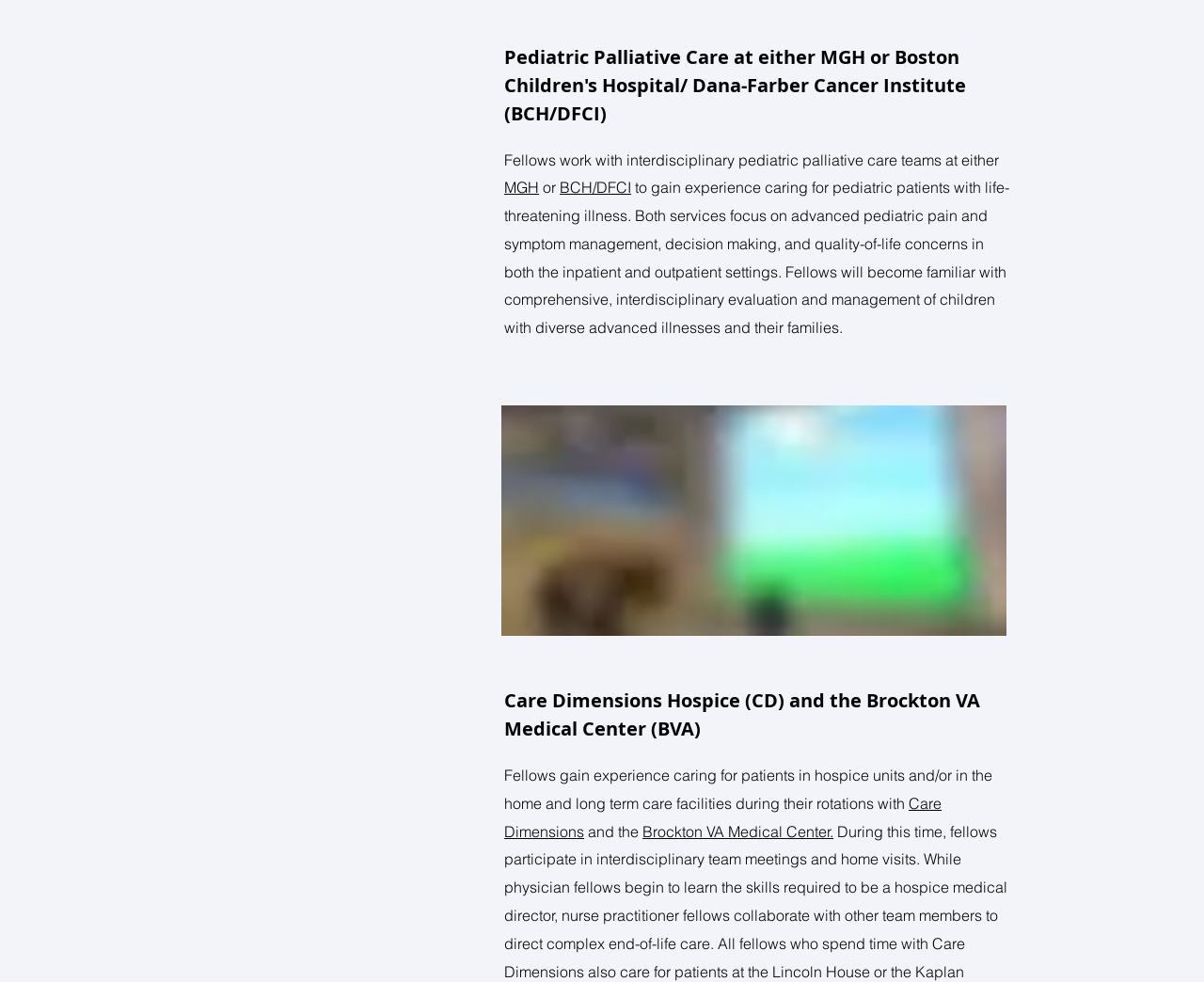Give a concise answer using only one word or phrase for this question:
What is the focus of the pediatric palliative care teams?

Advanced pediatric pain and symptom management